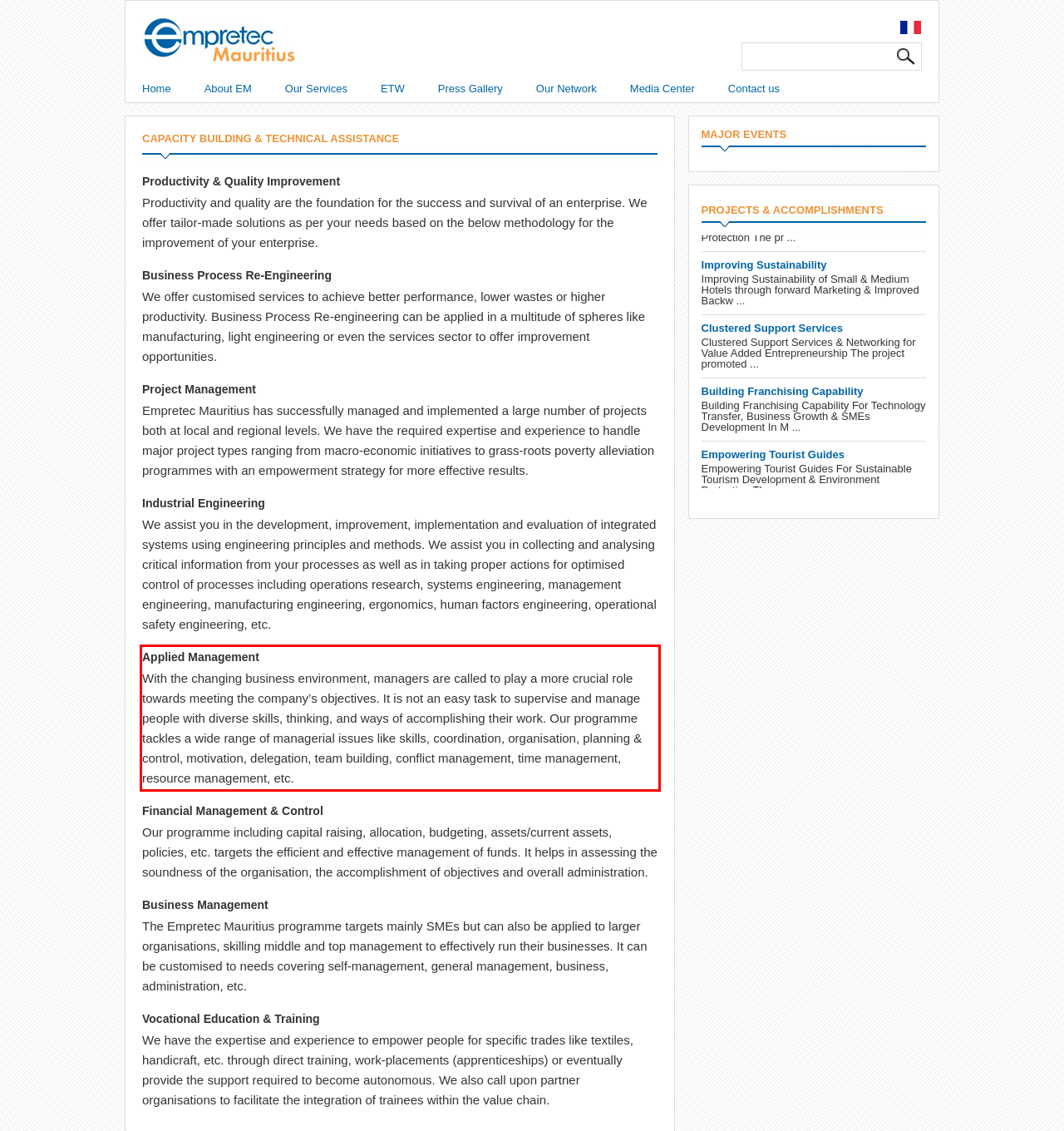Analyze the screenshot of a webpage where a red rectangle is bounding a UI element. Extract and generate the text content within this red bounding box.

Applied Management With the changing business environment, managers are called to play a more crucial role towards meeting the company’s objectives. It is not an easy task to supervise and manage people with diverse skills, thinking, and ways of accomplishing their work. Our programme tackles a wide range of managerial issues like skills, coordination, organisation, planning & control, motivation, delegation, team building, conflict management, time management, resource management, etc.